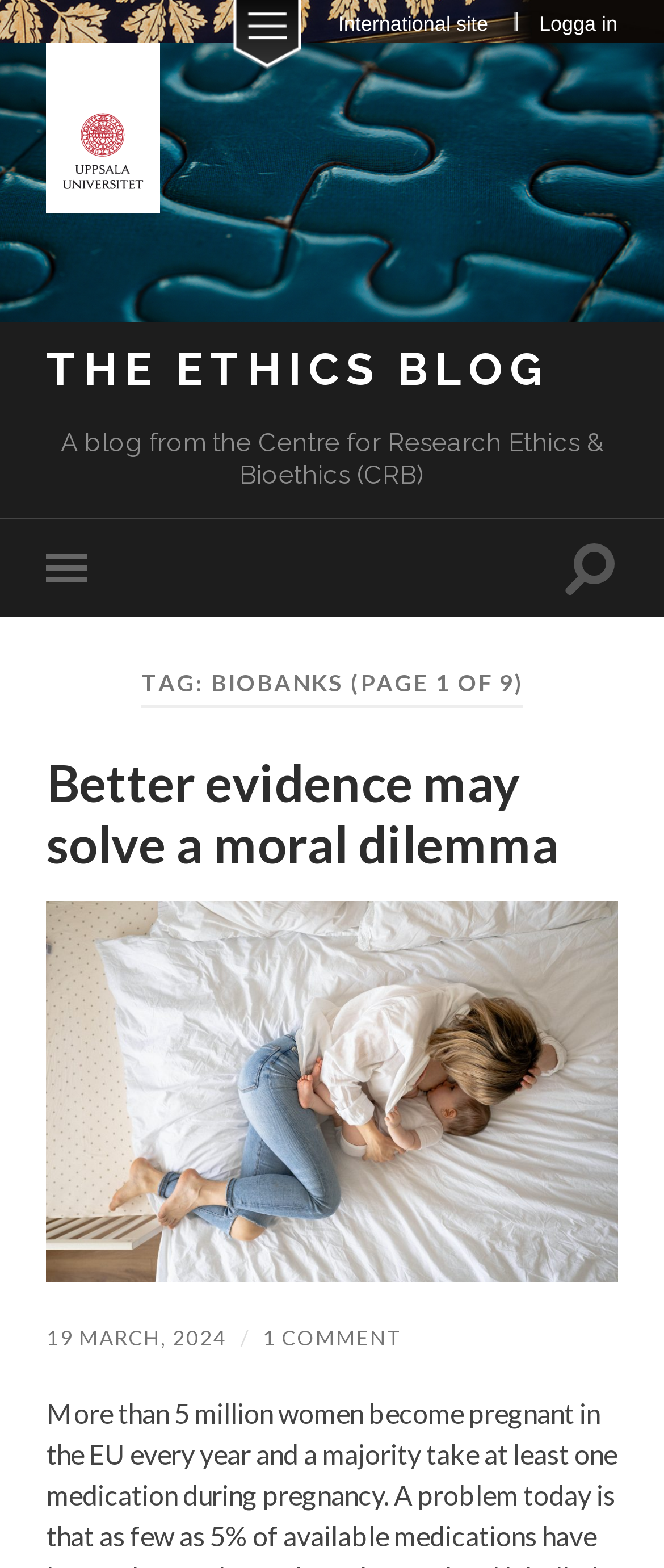Given the description "Logga in Studentportalen Medarbetarportalen Alumnnätverket", determine the bounding box of the corresponding UI element.

[0.773, 0.008, 0.93, 0.027]